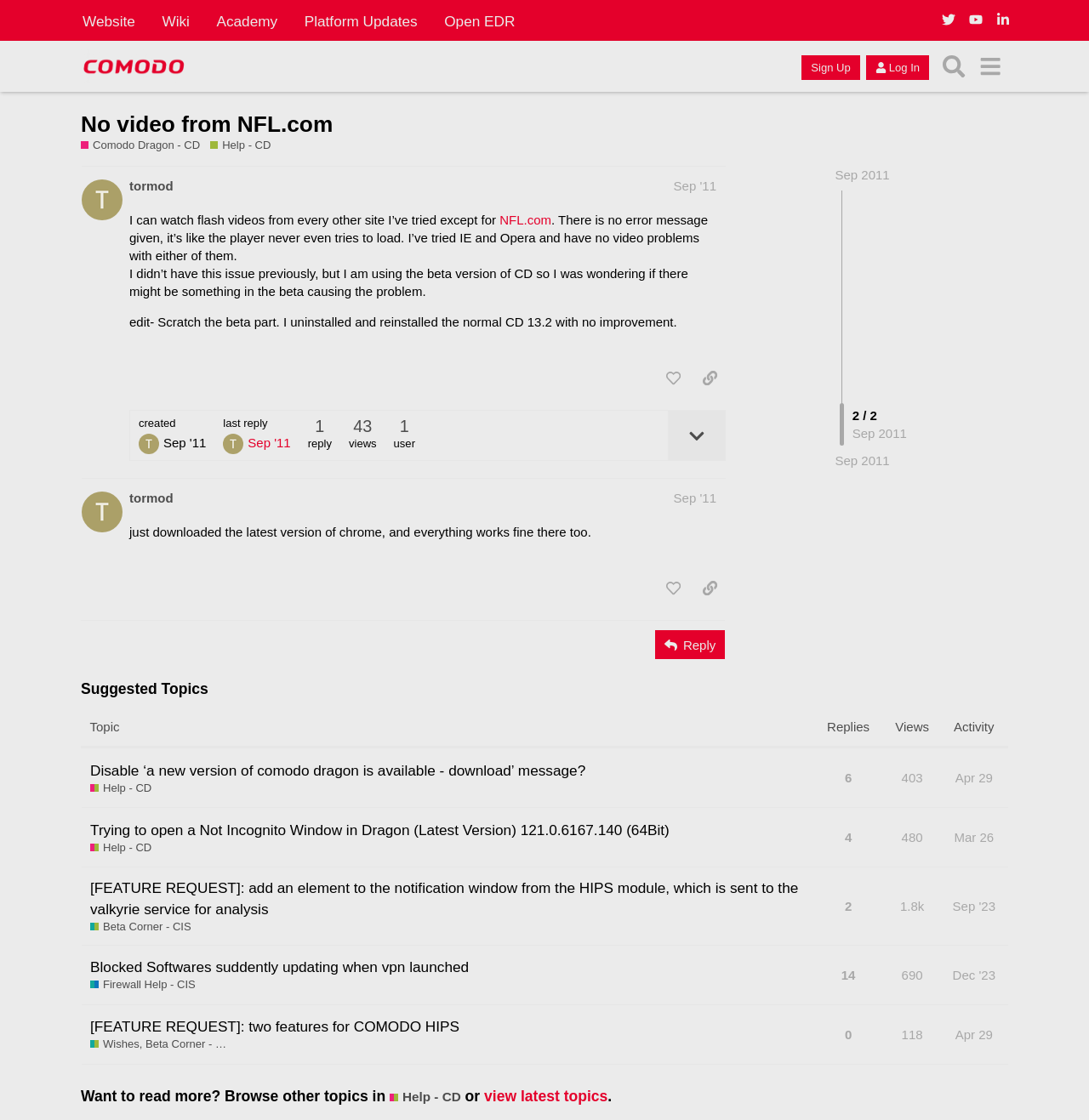Please determine the bounding box coordinates of the element's region to click in order to carry out the following instruction: "Like the post". The coordinates should be four float numbers between 0 and 1, i.e., [left, top, right, bottom].

[0.604, 0.325, 0.633, 0.351]